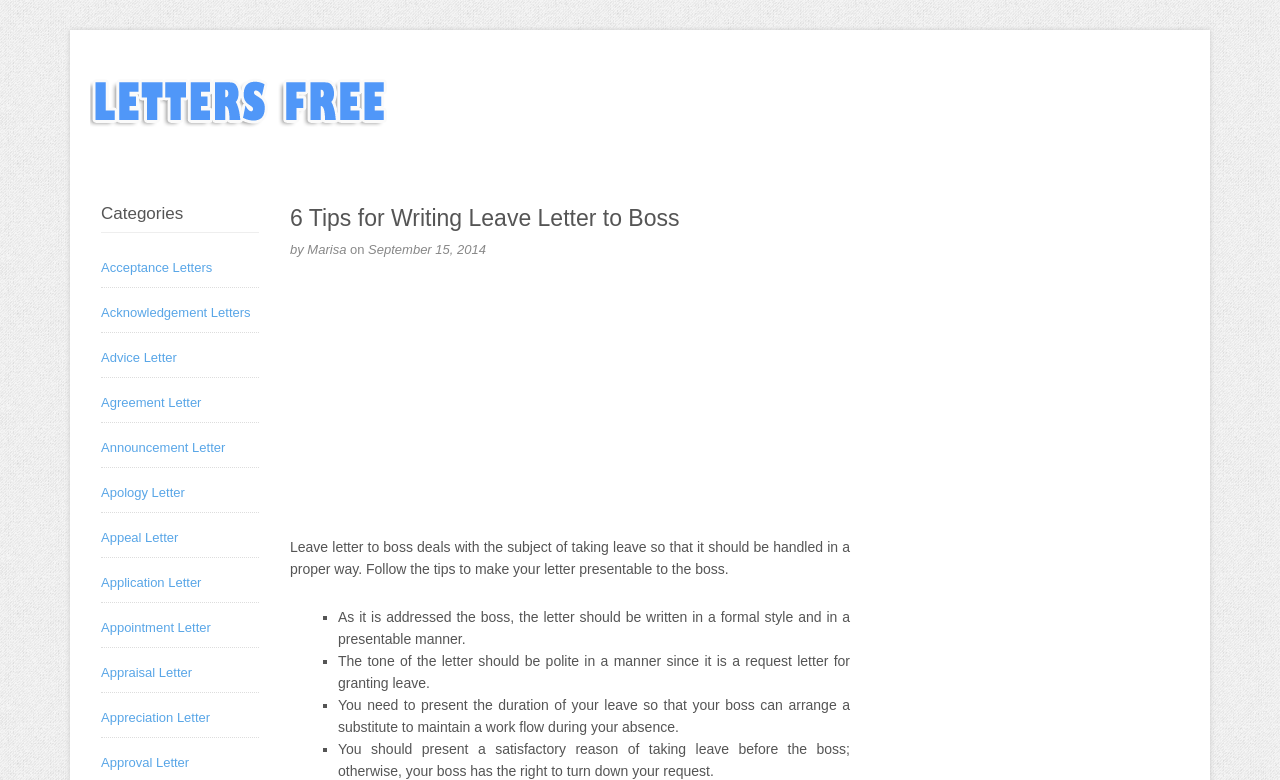Indicate the bounding box coordinates of the clickable region to achieve the following instruction: "click the link to Application Letter."

[0.079, 0.737, 0.157, 0.756]